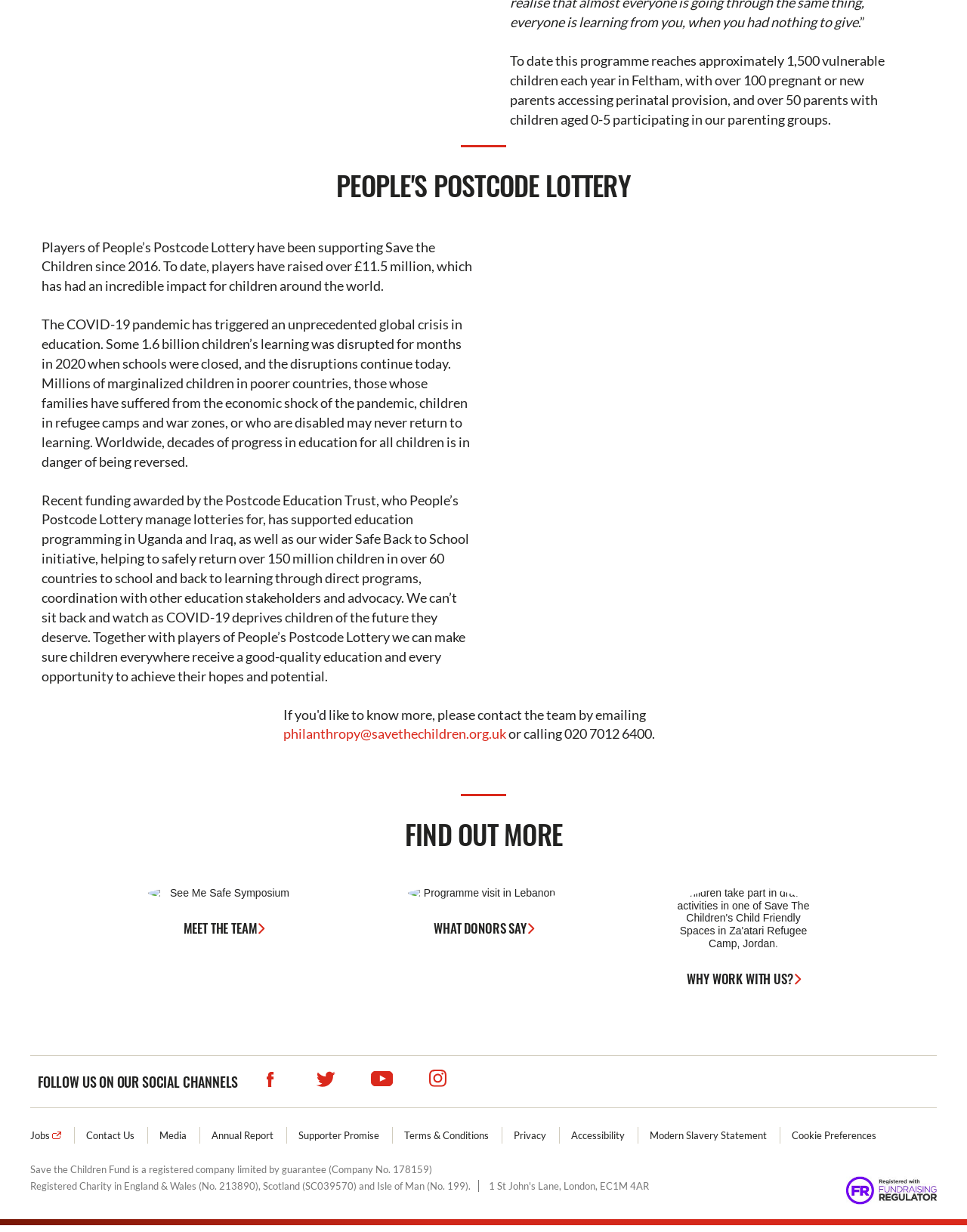Pinpoint the bounding box coordinates of the area that must be clicked to complete this instruction: "Follow Save the Children on Facebook".

[0.252, 0.857, 0.306, 0.899]